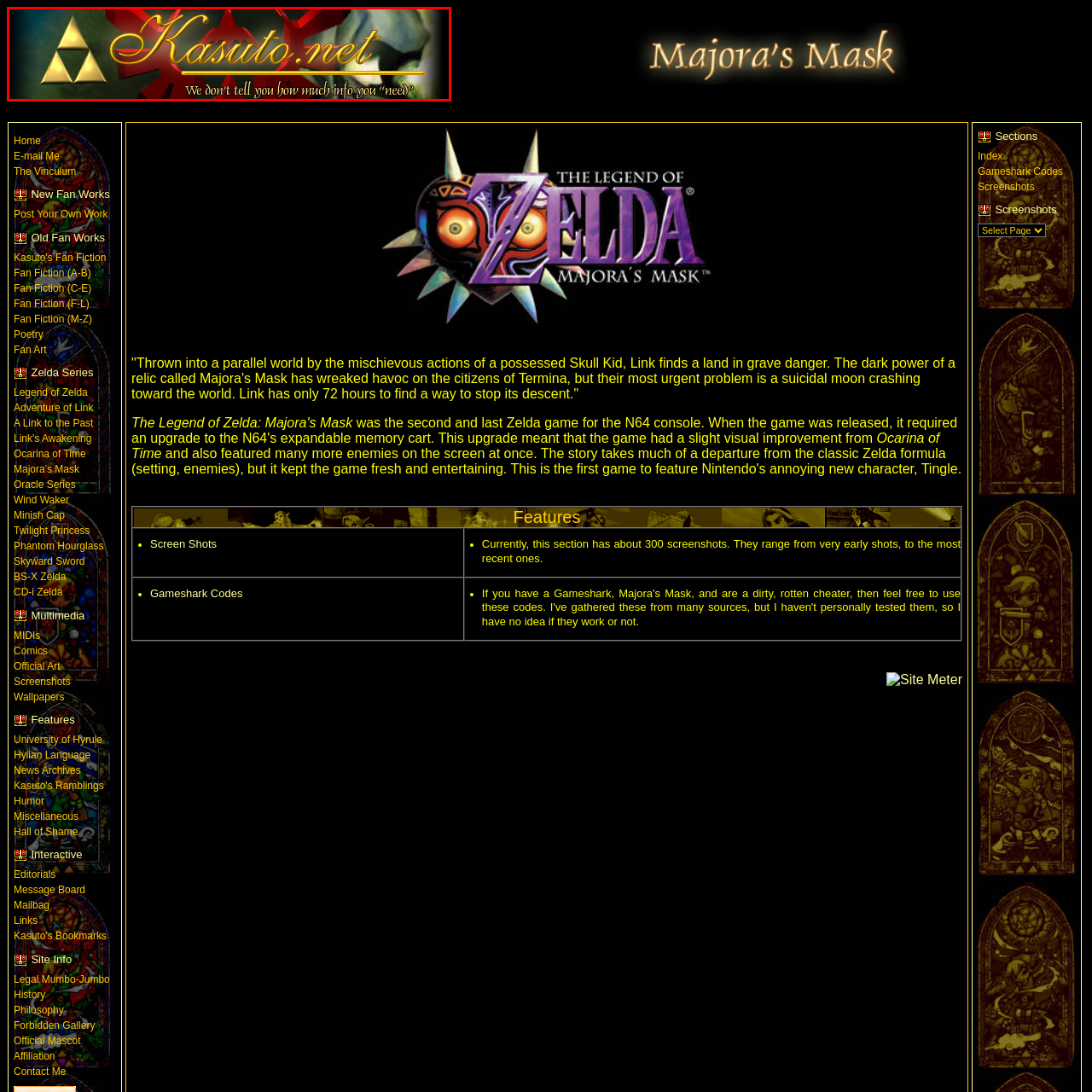Direct your attention to the image within the red boundary, What tone does the tagline convey?
 Respond with a single word or phrase.

Humorous and casual